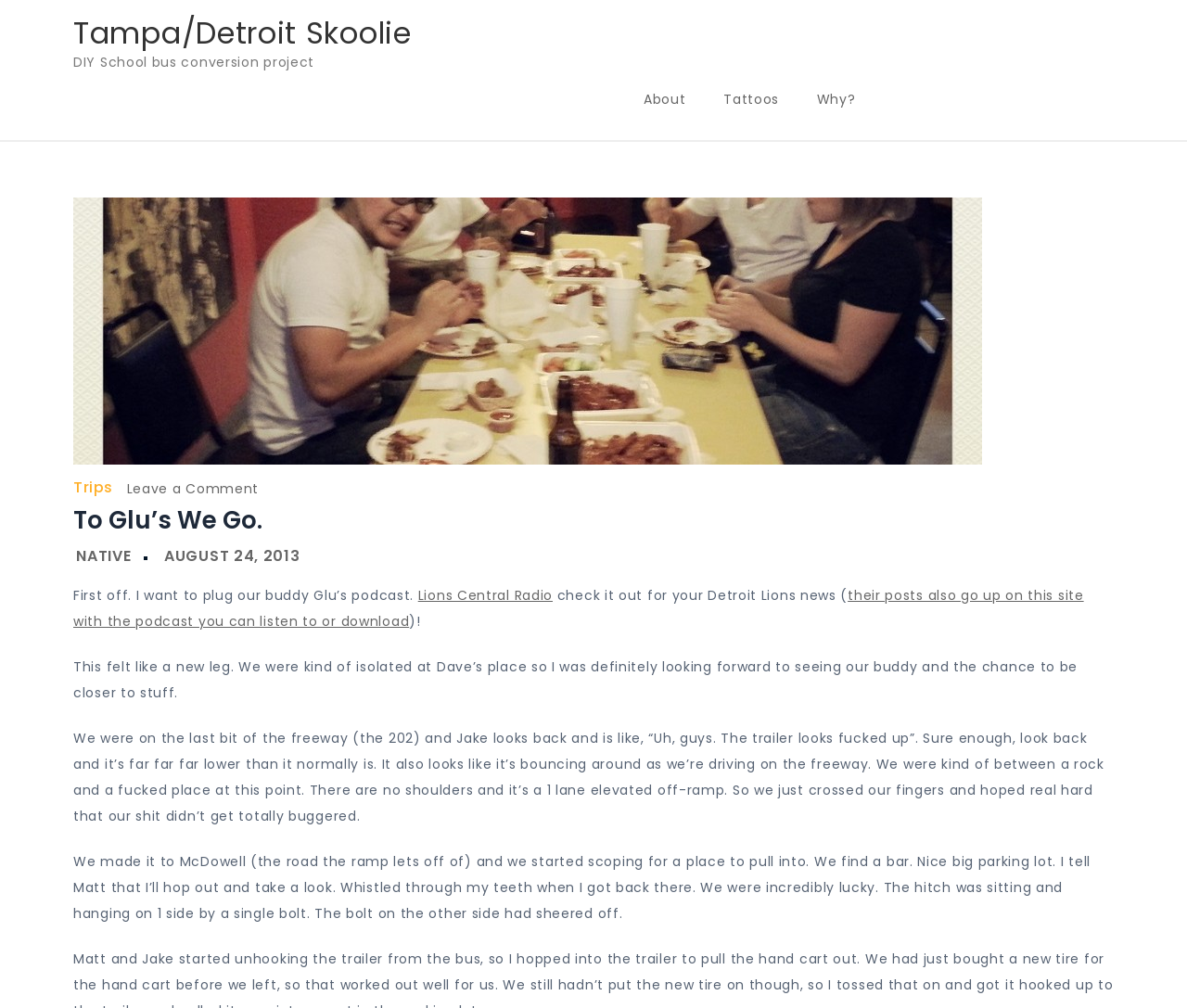Please specify the bounding box coordinates of the clickable region necessary for completing the following instruction: "Go to the 'Trips' page". The coordinates must consist of four float numbers between 0 and 1, i.e., [left, top, right, bottom].

[0.062, 0.472, 0.095, 0.495]